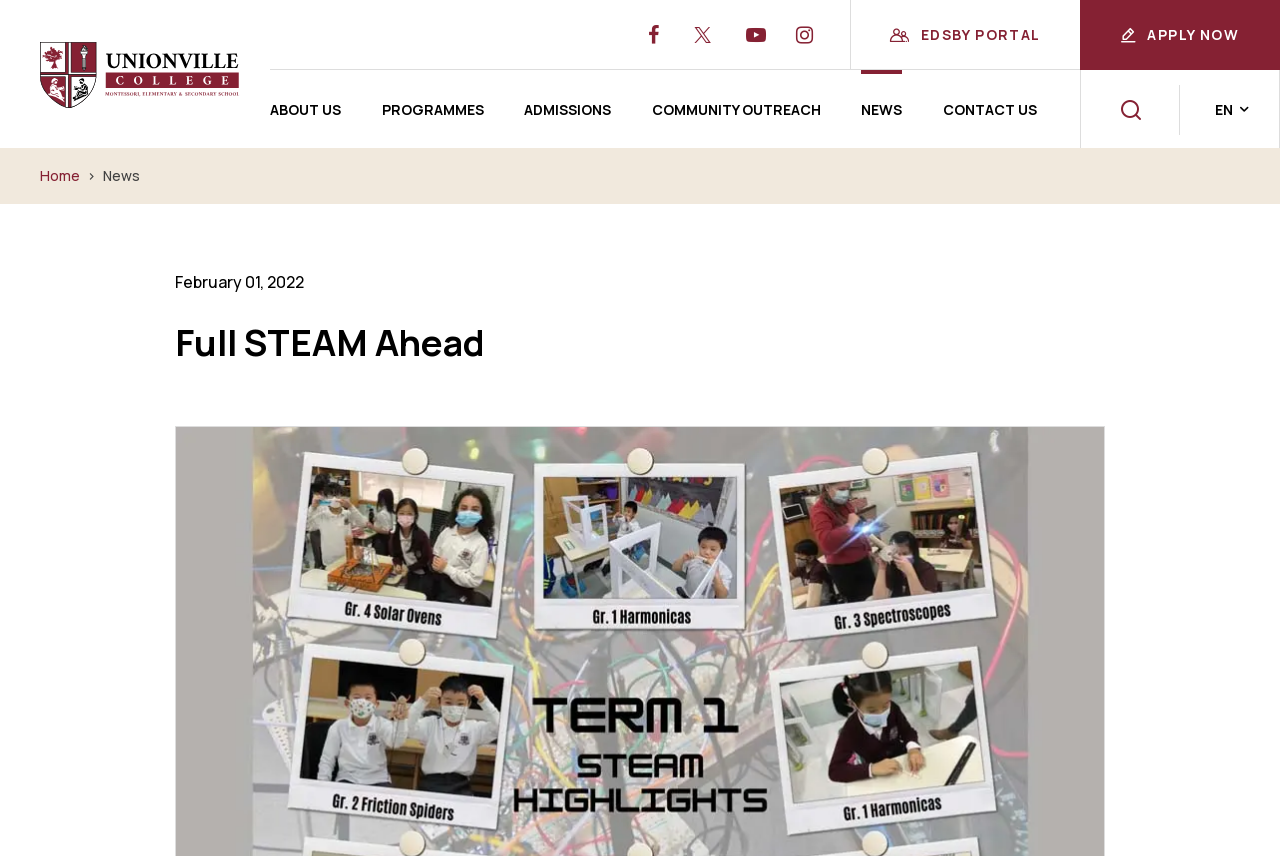Find the bounding box coordinates of the element you need to click on to perform this action: 'Select language'. The coordinates should be represented by four float values between 0 and 1, in the format [left, top, right, bottom].

[0.922, 0.082, 0.999, 0.175]